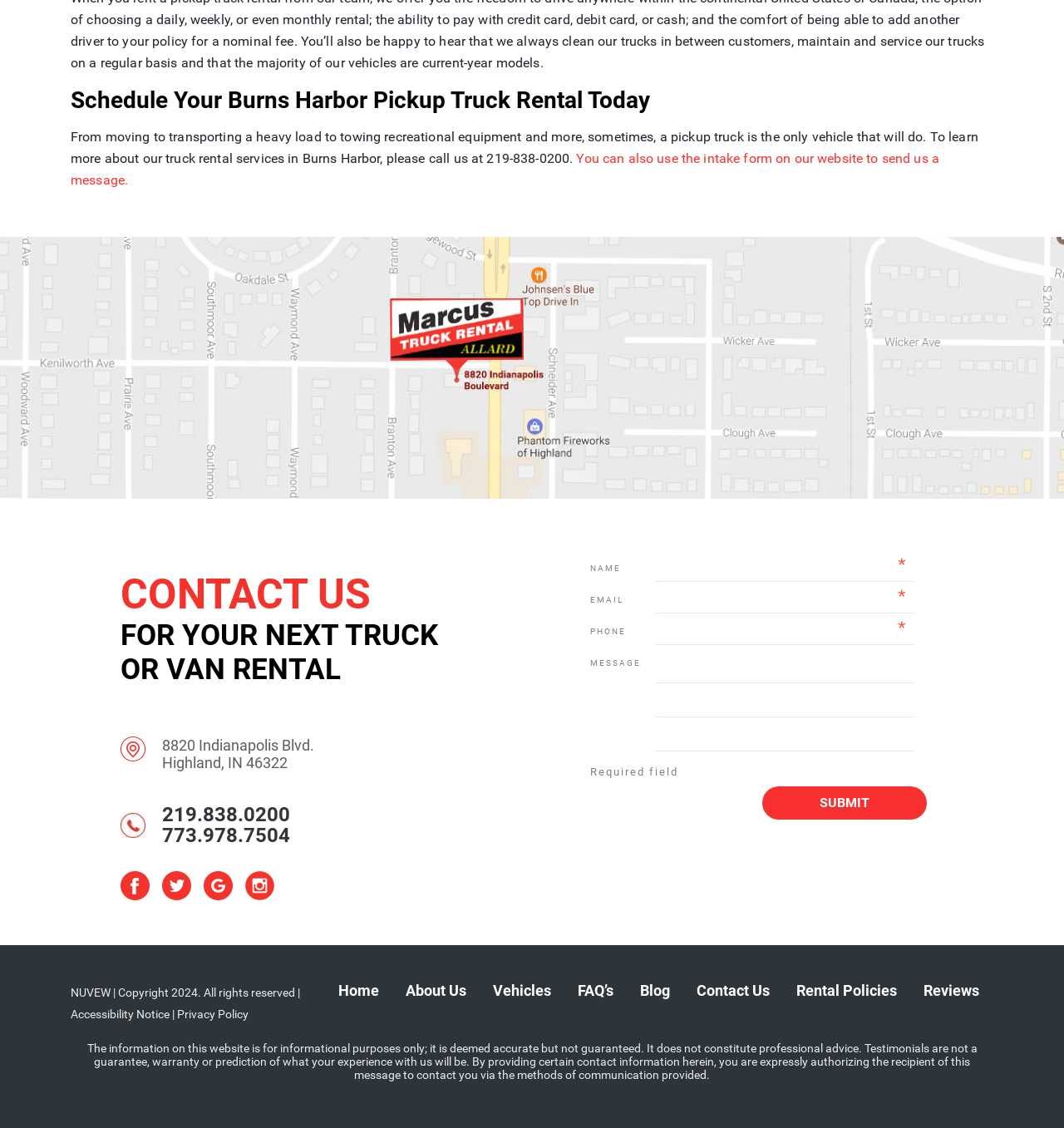Kindly determine the bounding box coordinates of the area that needs to be clicked to fulfill this instruction: "Go to the home page".

[0.318, 0.87, 0.356, 0.886]